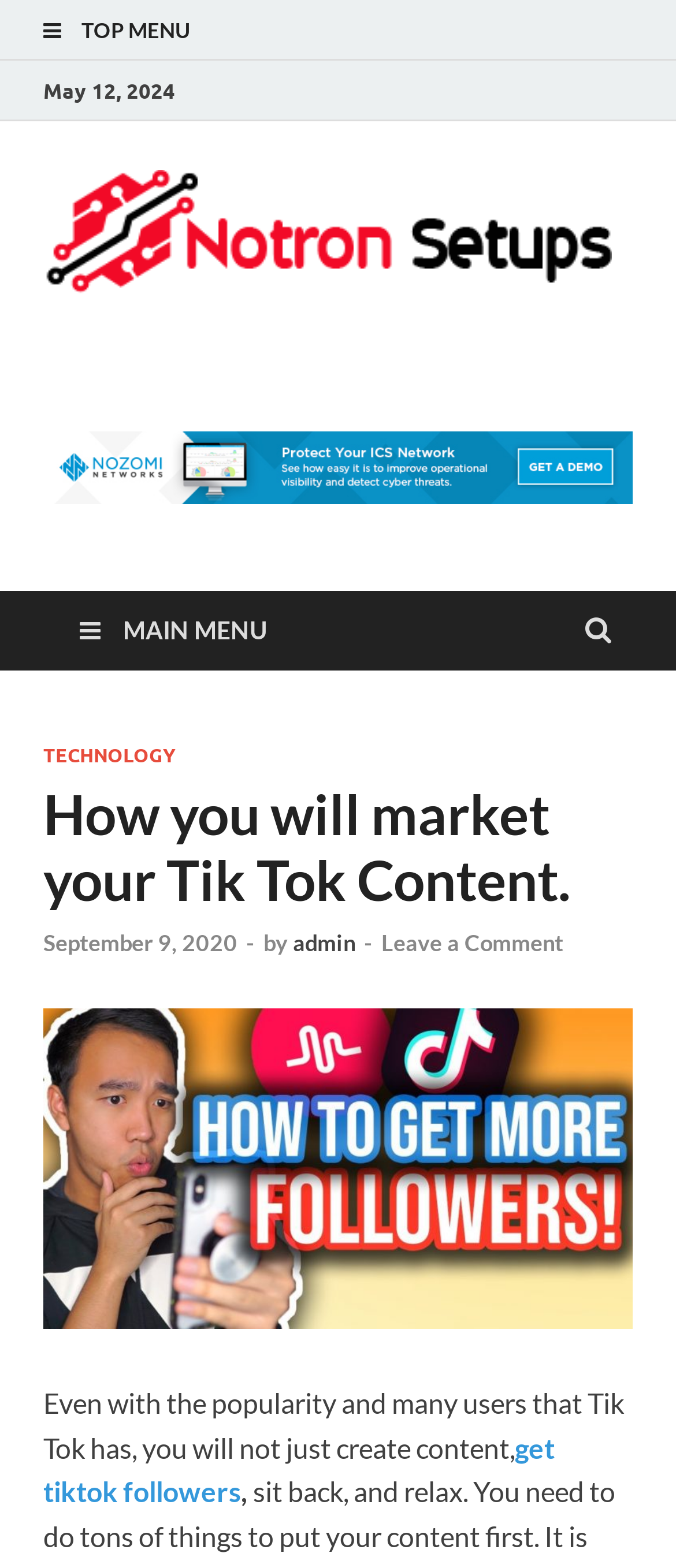Extract the primary header of the webpage and generate its text.

How you will market your Tik Tok Content.